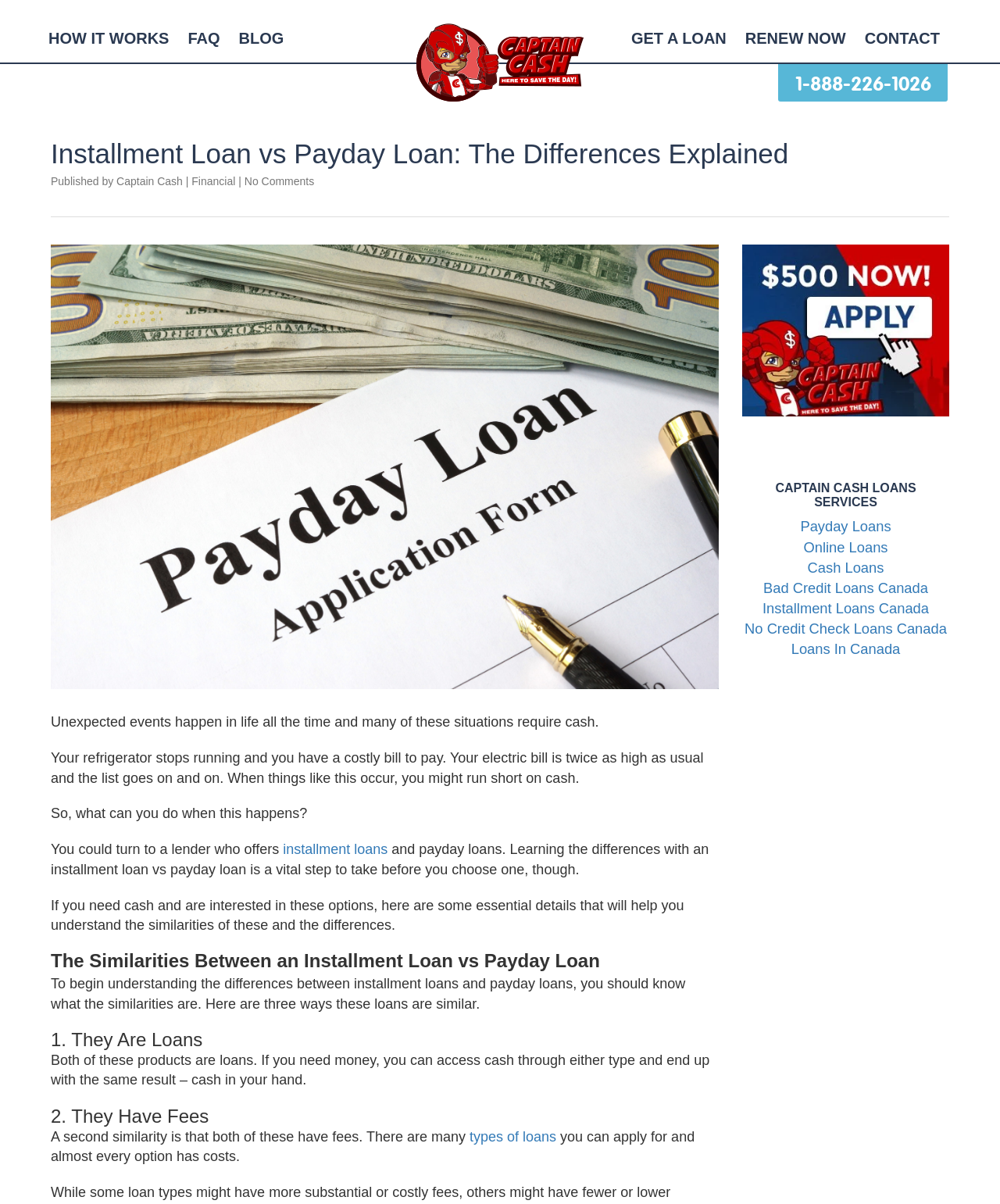What services does Captain Cash offer?
Answer the question with just one word or phrase using the image.

Cash Loans, Payday Loans, Online Loans, etc.